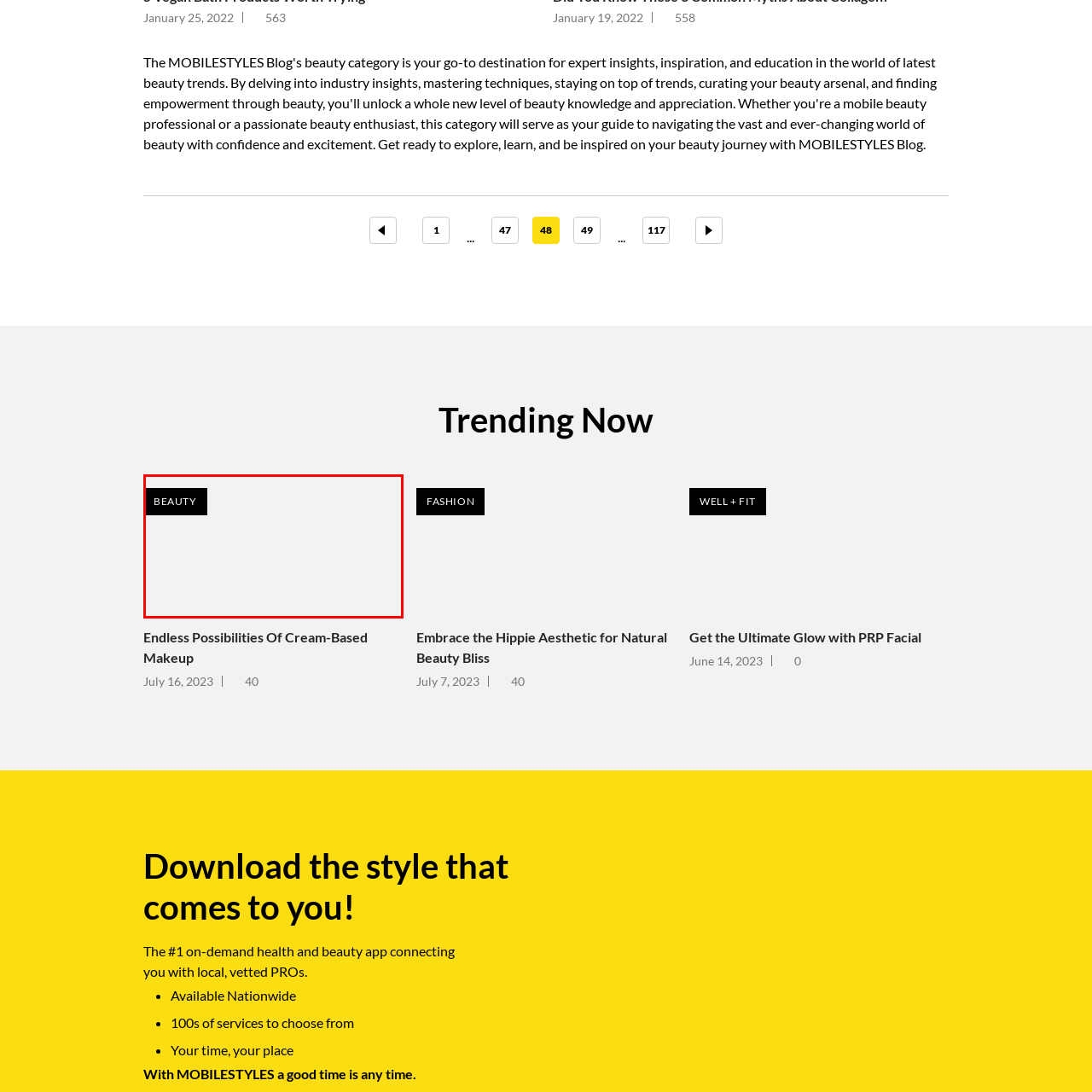Direct your attention to the image within the red boundary and answer the question with a single word or phrase:
What is the theme of the section?

Beauty